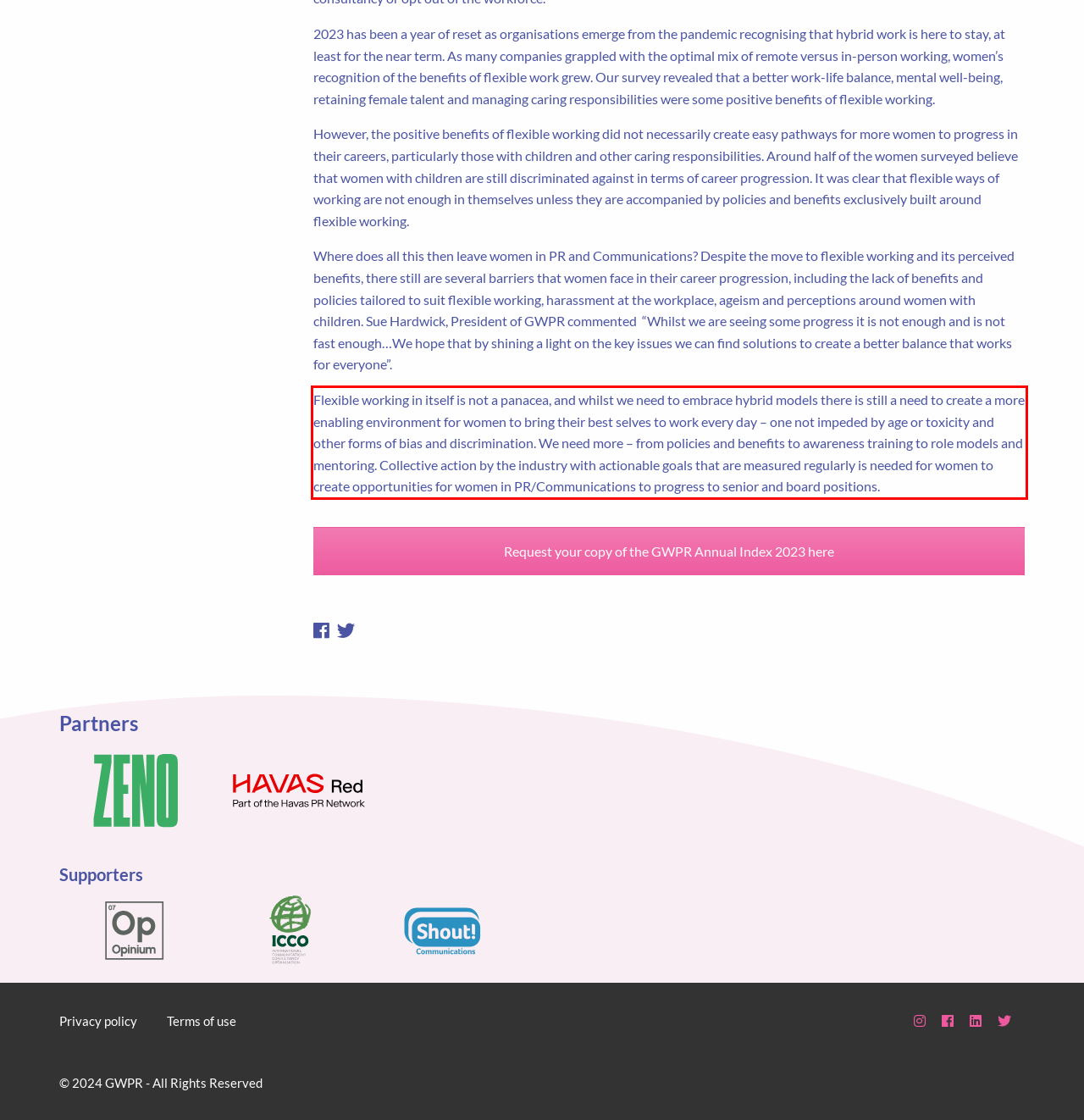Extract and provide the text found inside the red rectangle in the screenshot of the webpage.

Flexible working in itself is not a panacea, and whilst we need to embrace hybrid models there is still a need to create a more enabling environment for women to bring their best selves to work every day – one not impeded by age or toxicity and other forms of bias and discrimination. We need more – from policies and benefits to awareness training to role models and mentoring. Collective action by the industry with actionable goals that are measured regularly is needed for women to create opportunities for women in PR/Communications to progress to senior and board positions.